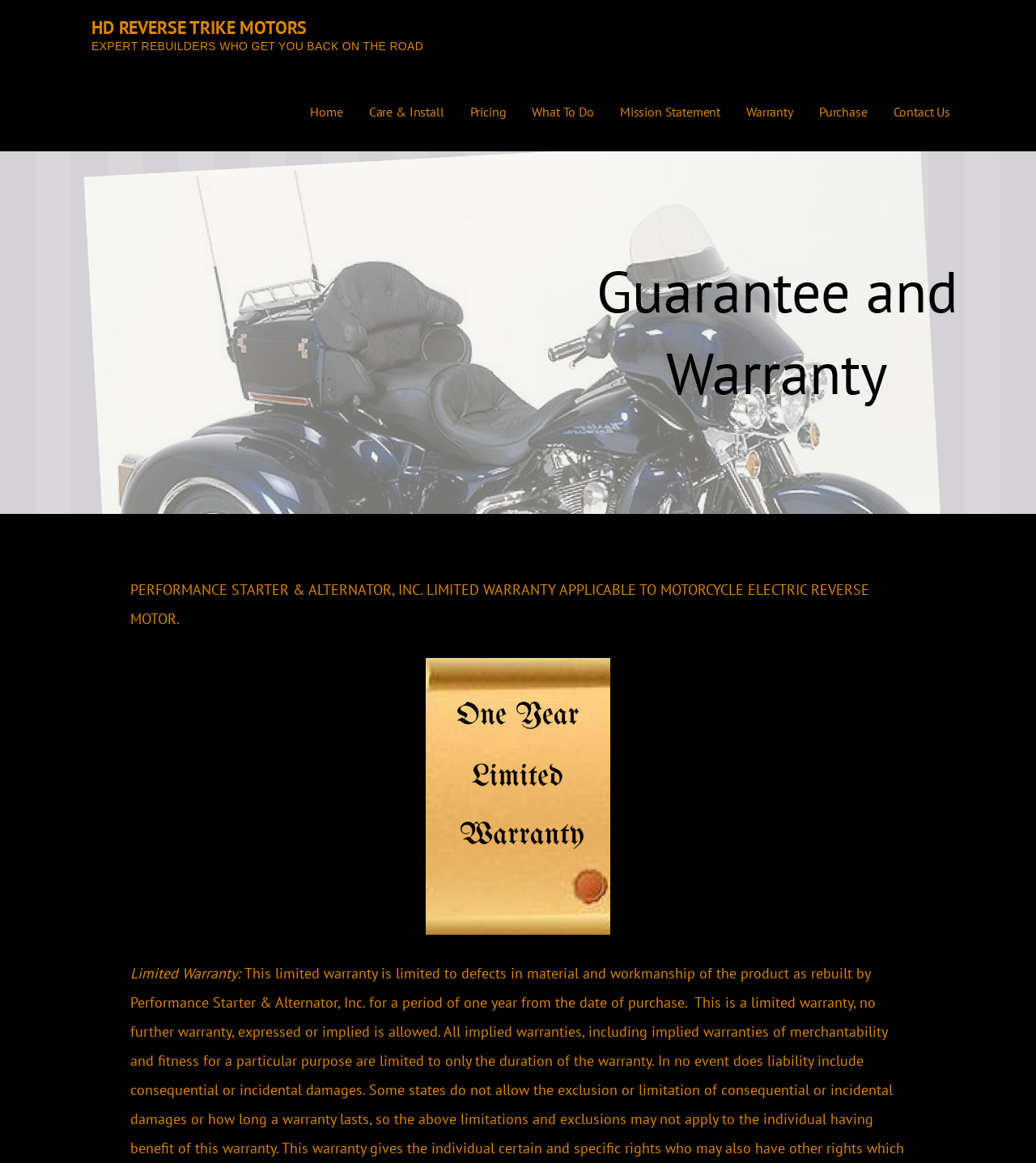Identify the bounding box coordinates of the section to be clicked to complete the task described by the following instruction: "go to home page". The coordinates should be four float numbers between 0 and 1, formatted as [left, top, right, bottom].

[0.287, 0.064, 0.344, 0.13]